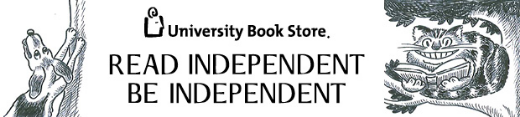Provide a comprehensive description of the image.

This image features the logo of the University Book Store, which includes a playful illustration of two characters: a dog on the left and a cat on the right, both engaging in a literary theme. Prominently displayed is the phrase "READ INDEPENDENT BE INDEPENDENT" in bold letters, encouraging the spirit of independent reading and thought. The logo emphasizes the values of creativity and autonomy in literature, aligning with the store's mission to promote a love for books and support the independent bookstore culture.